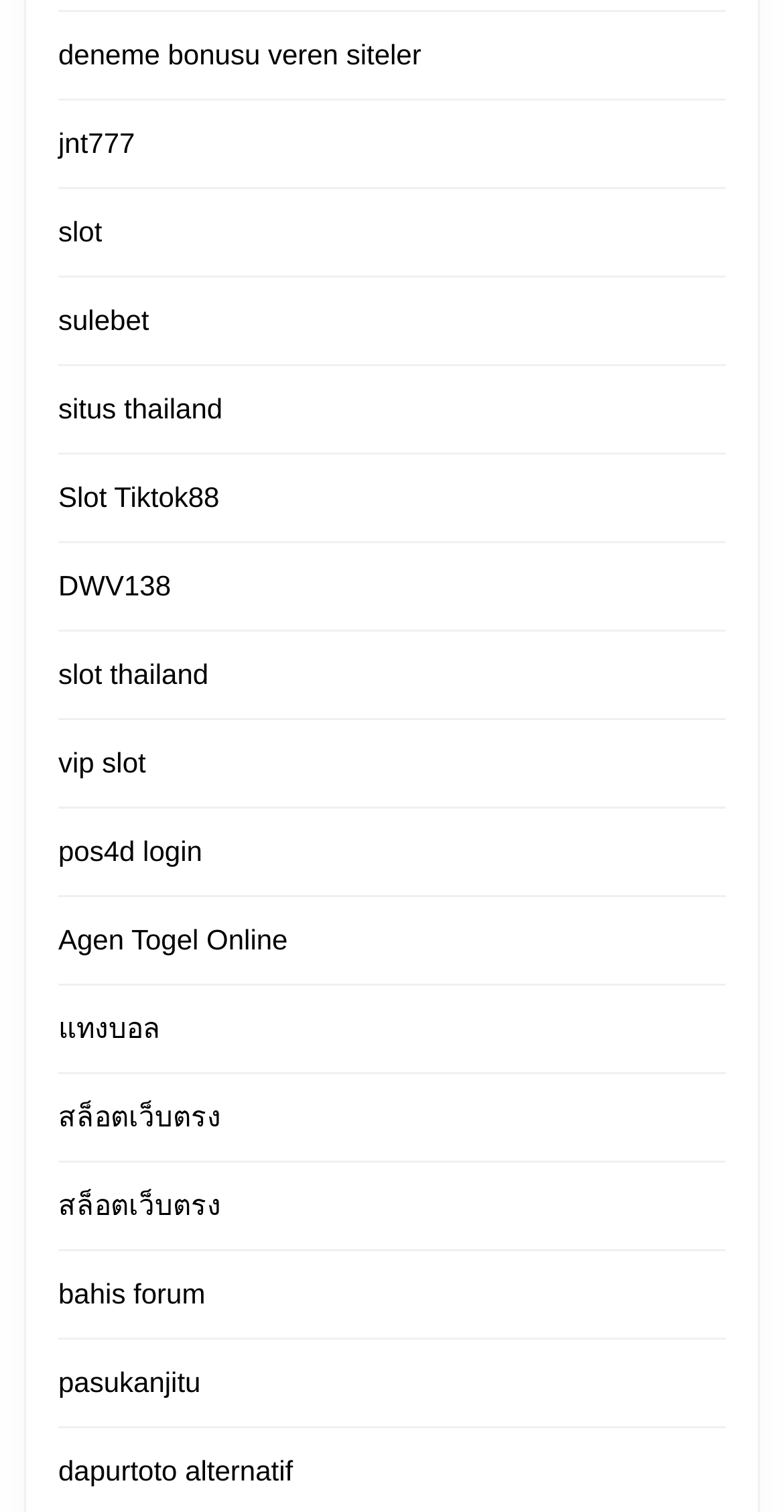Please locate the bounding box coordinates for the element that should be clicked to achieve the following instruction: "go to jnt777". Ensure the coordinates are given as four float numbers between 0 and 1, i.e., [left, top, right, bottom].

[0.074, 0.084, 0.172, 0.105]